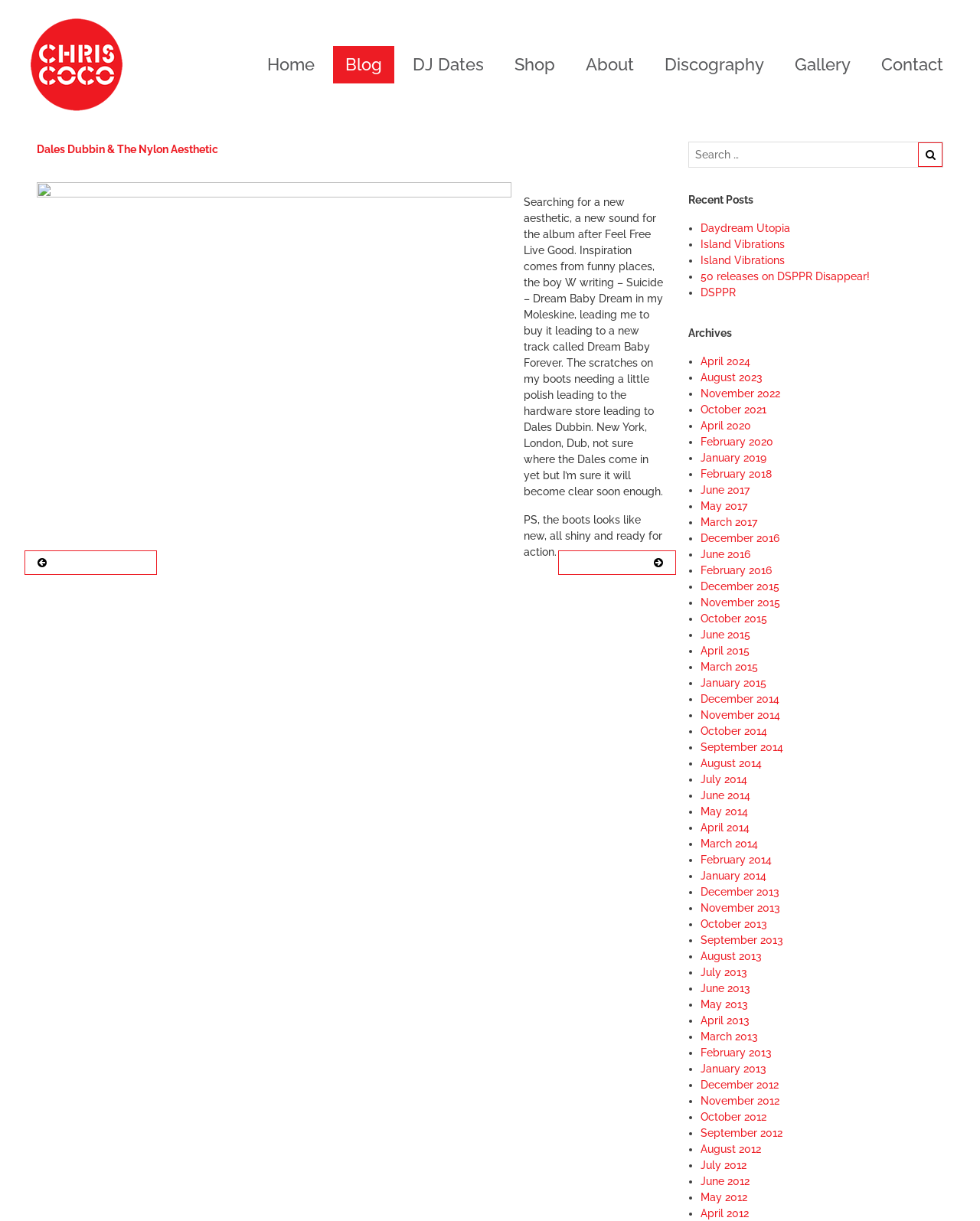Specify the bounding box coordinates of the element's region that should be clicked to achieve the following instruction: "Read the 'Dales Dubbin & The Nylon Aesthetic' article". The bounding box coordinates consist of four float numbers between 0 and 1, in the format [left, top, right, bottom].

[0.025, 0.106, 0.69, 0.469]